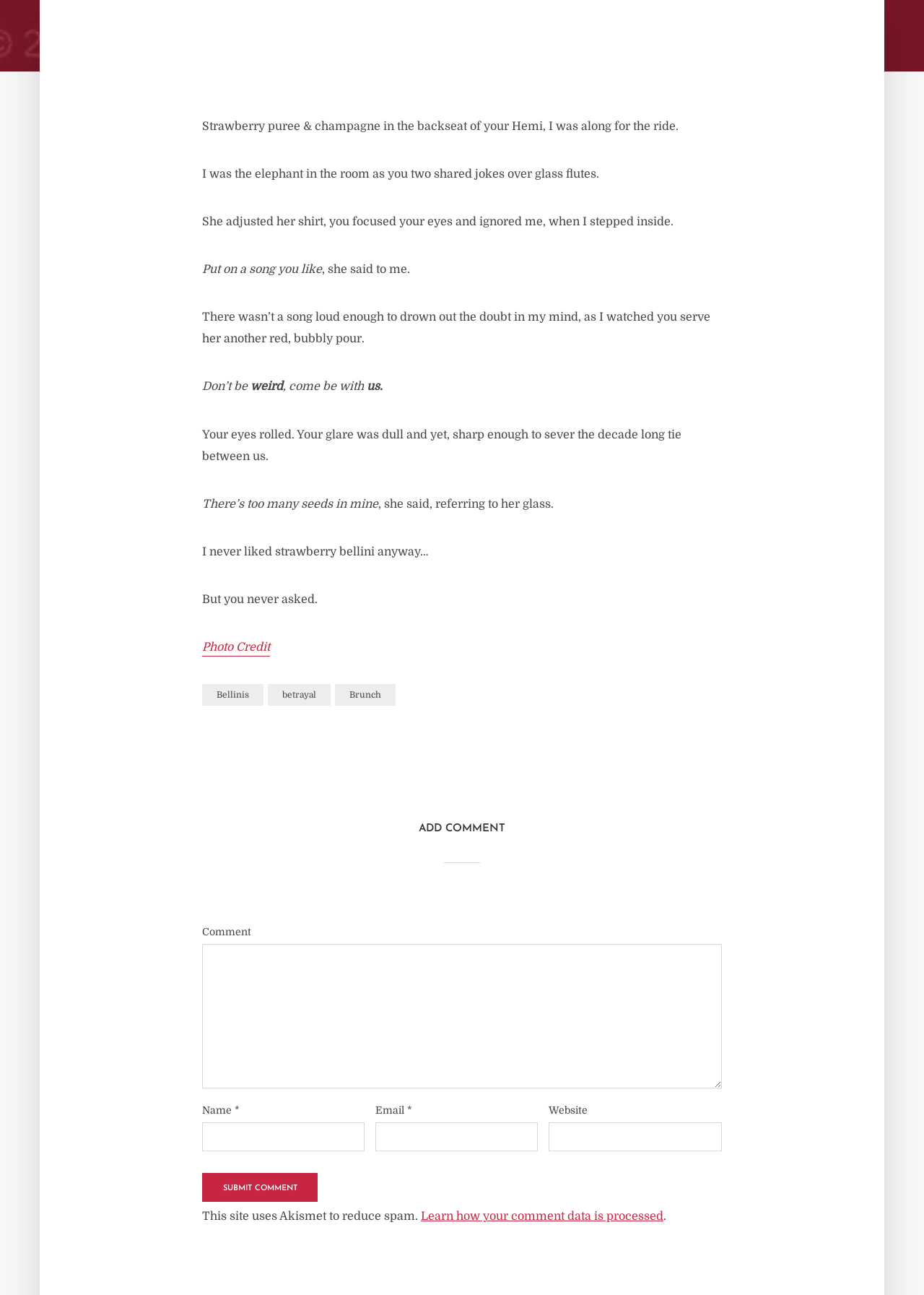Determine the bounding box coordinates for the HTML element mentioned in the following description: "value="Subscribe"". The coordinates should be a list of four floats ranging from 0 to 1, represented as [left, top, right, bottom].

None